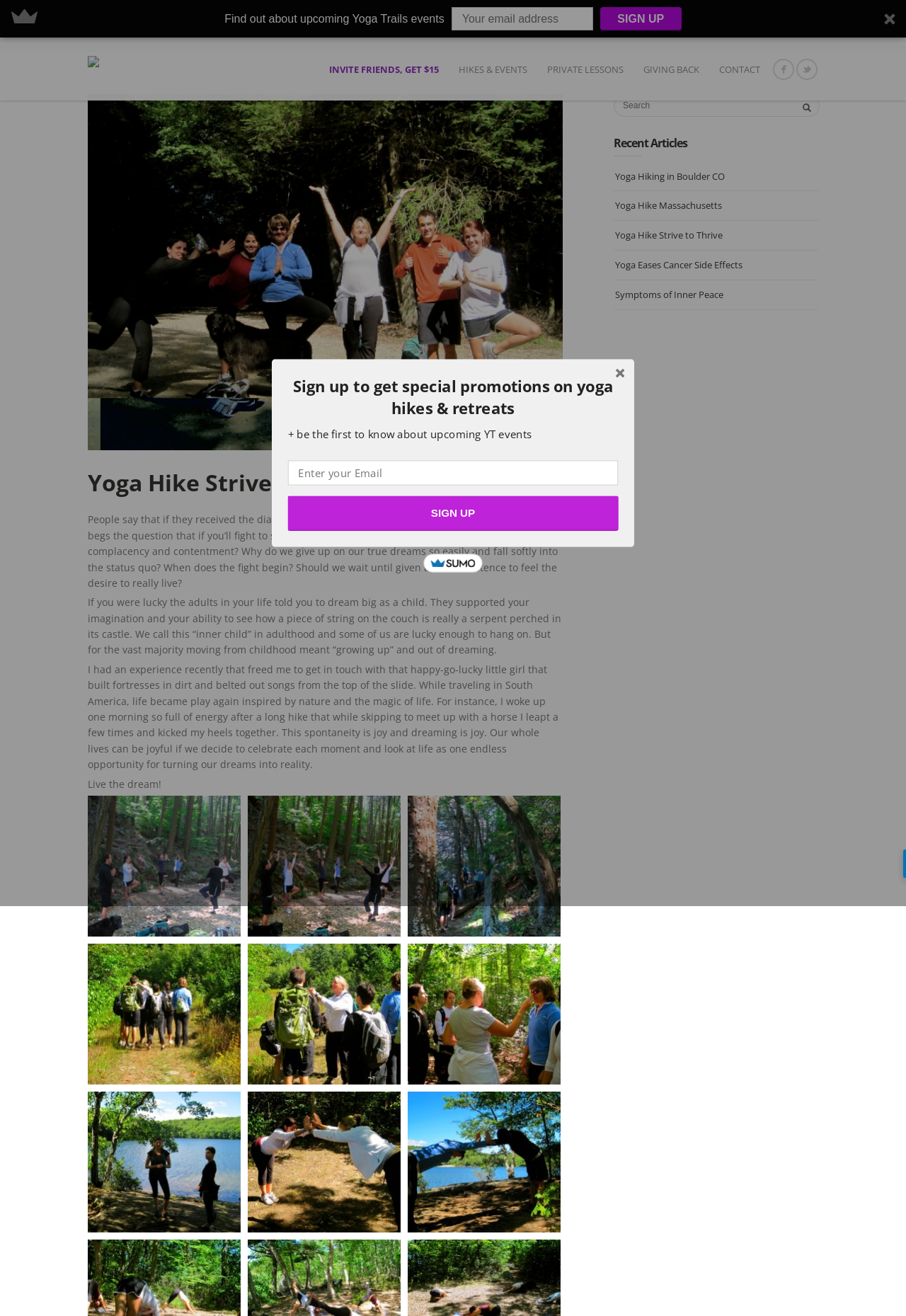Provide the bounding box coordinates of the area you need to click to execute the following instruction: "Search".

[0.677, 0.114, 0.903, 0.131]